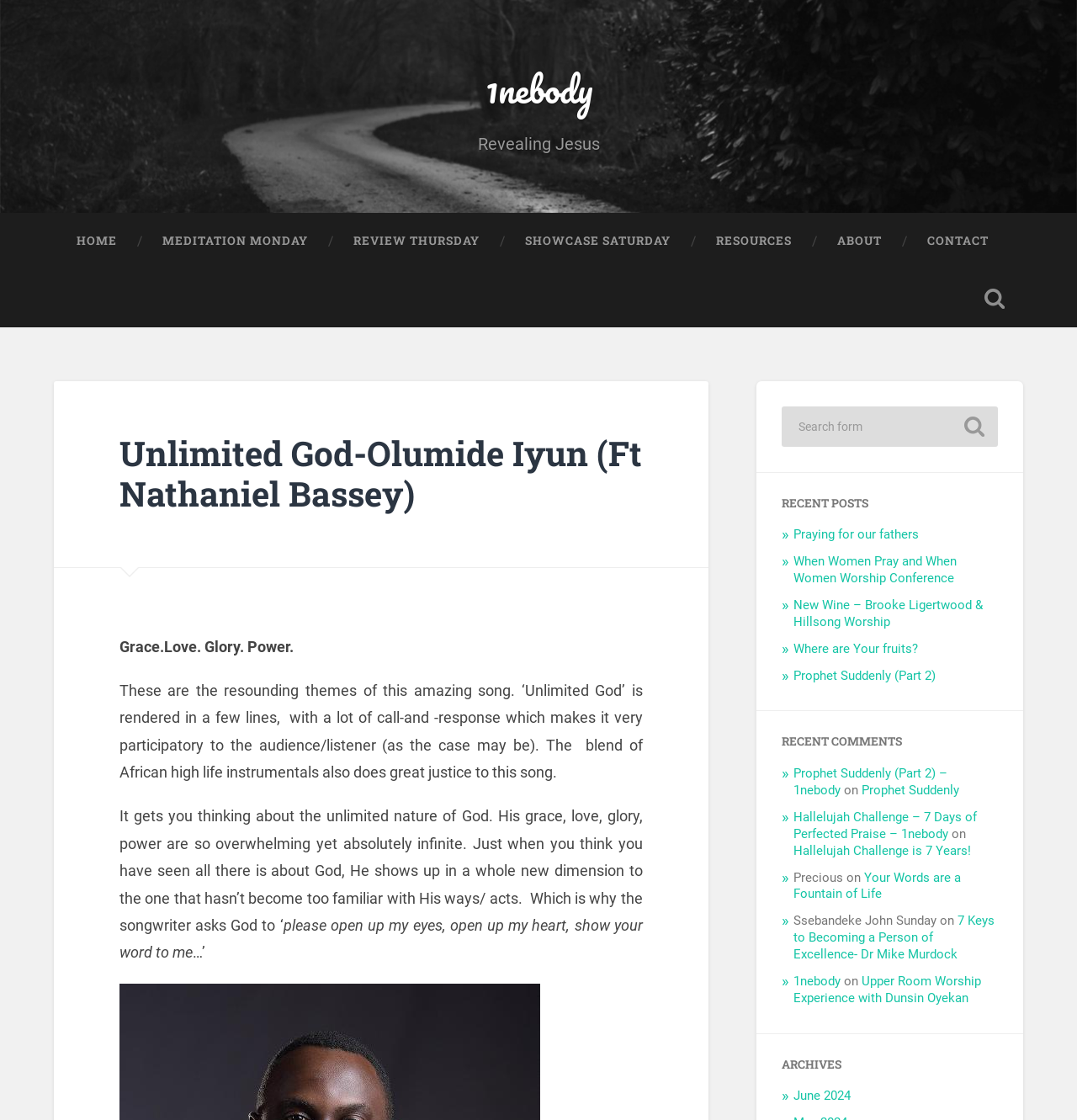Identify the bounding box for the UI element that is described as follows: "1nebody".

[0.737, 0.869, 0.781, 0.883]